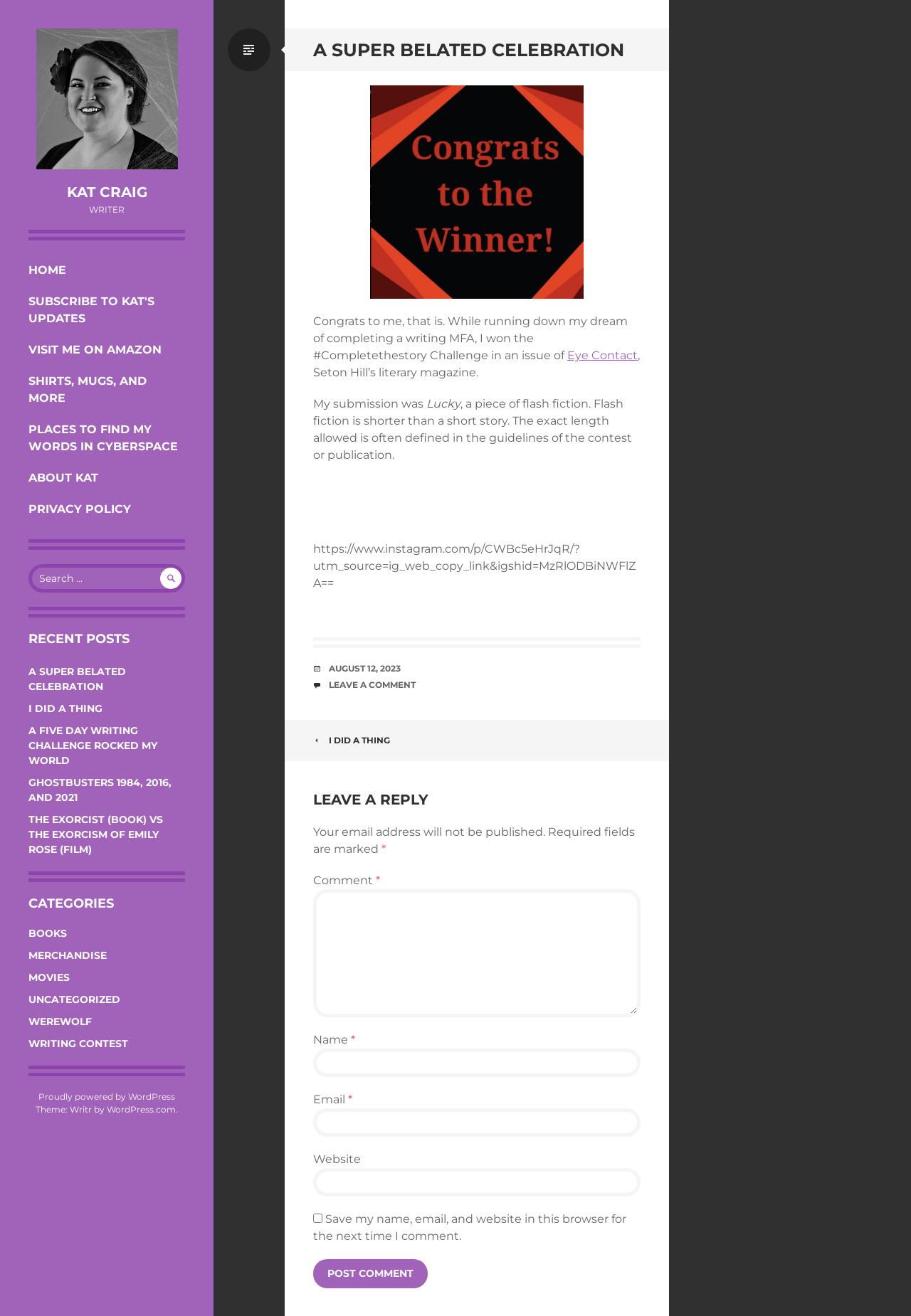Please answer the following question using a single word or phrase: 
What is the category of the post 'A SUPER BELATED CELEBRATION'?

UNCATEGORIZED